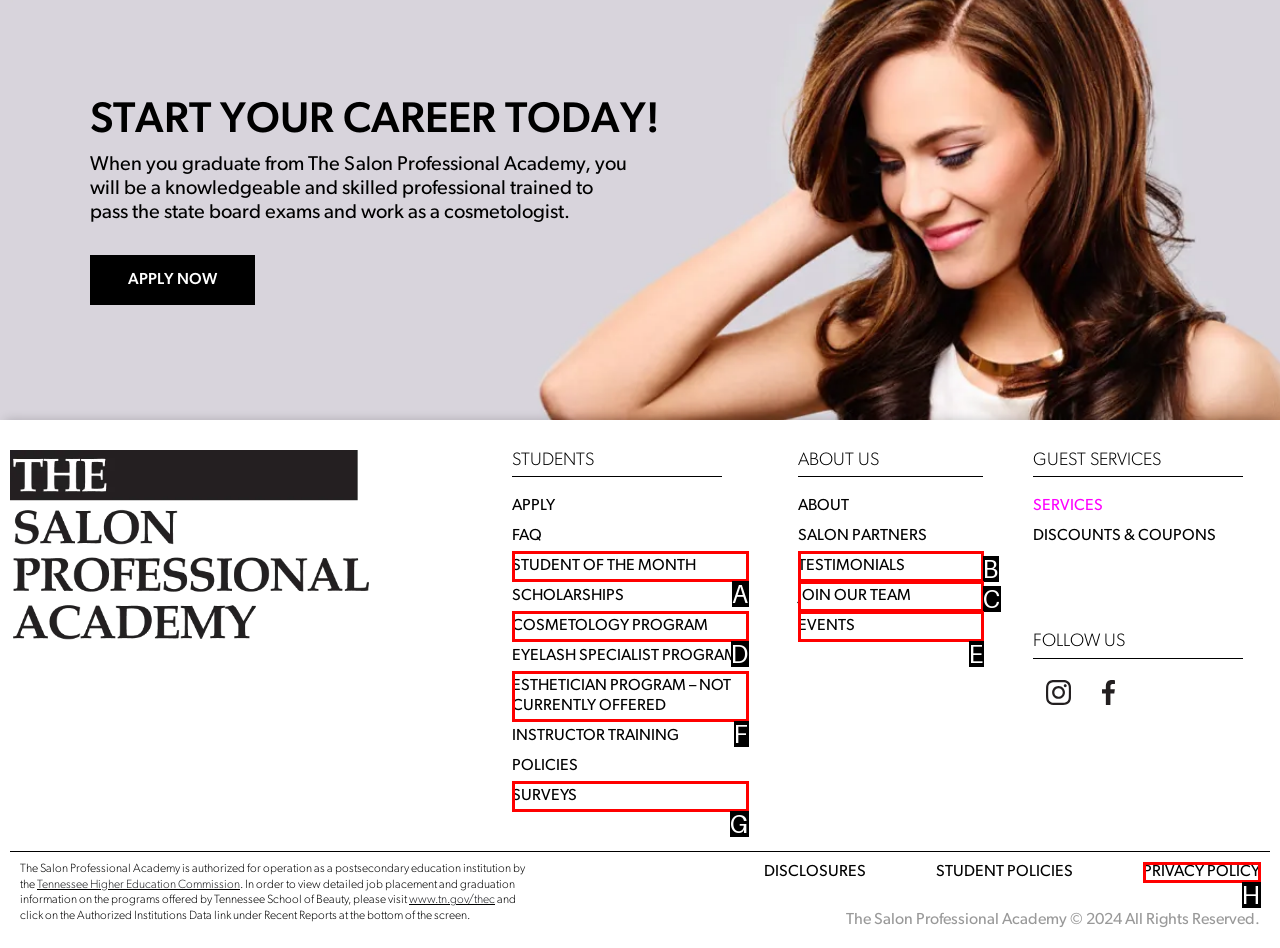Match the HTML element to the description: Join Our team. Respond with the letter of the correct option directly.

C